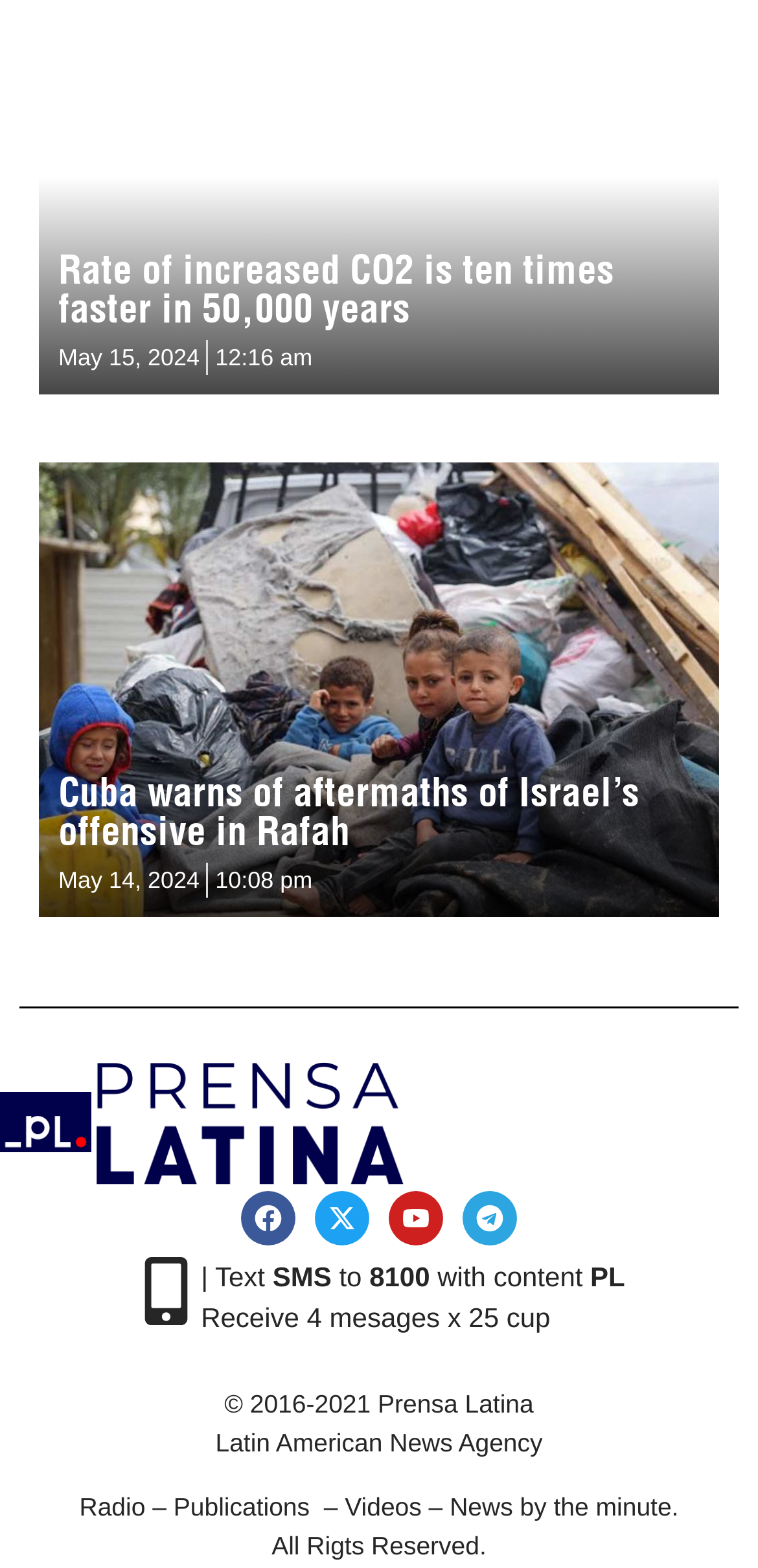What is the copyright year range of the website?
Refer to the image and give a detailed answer to the question.

I found the text '© 2016-2021 Prensa Latina' at the bottom of the webpage, which indicates the copyright year range of the website.